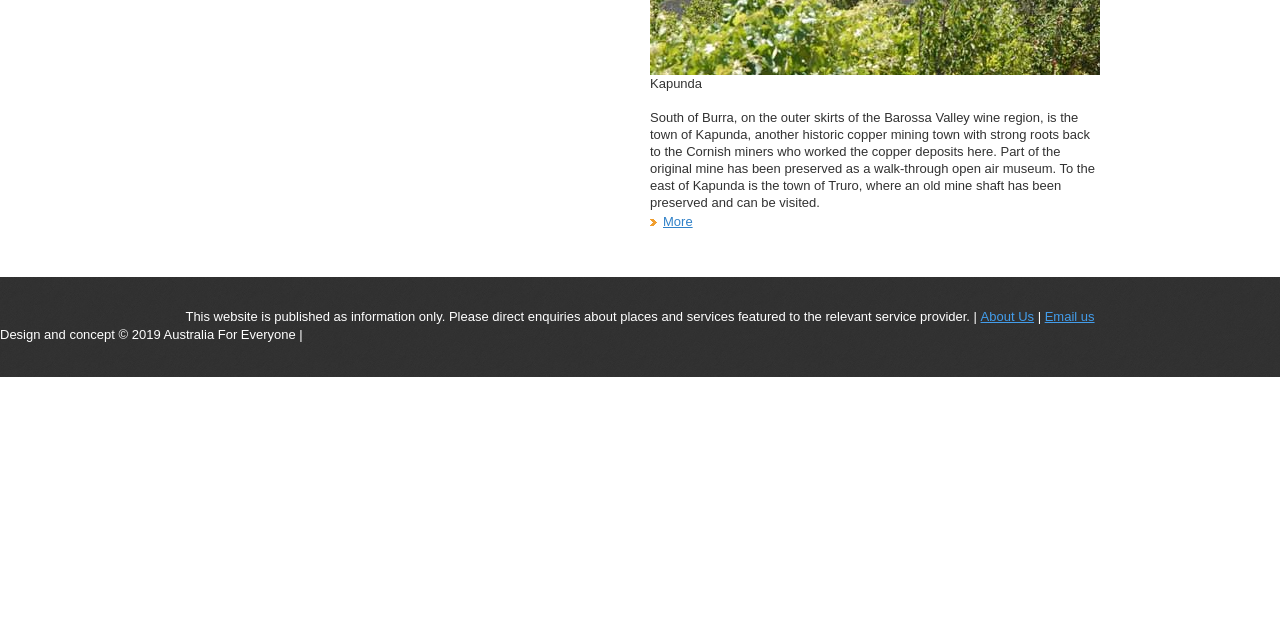Using the provided element description, identify the bounding box coordinates as (top-left x, top-left y, bottom-right x, bottom-right y). Ensure all values are between 0 and 1. Description: More

[0.508, 0.332, 0.541, 0.355]